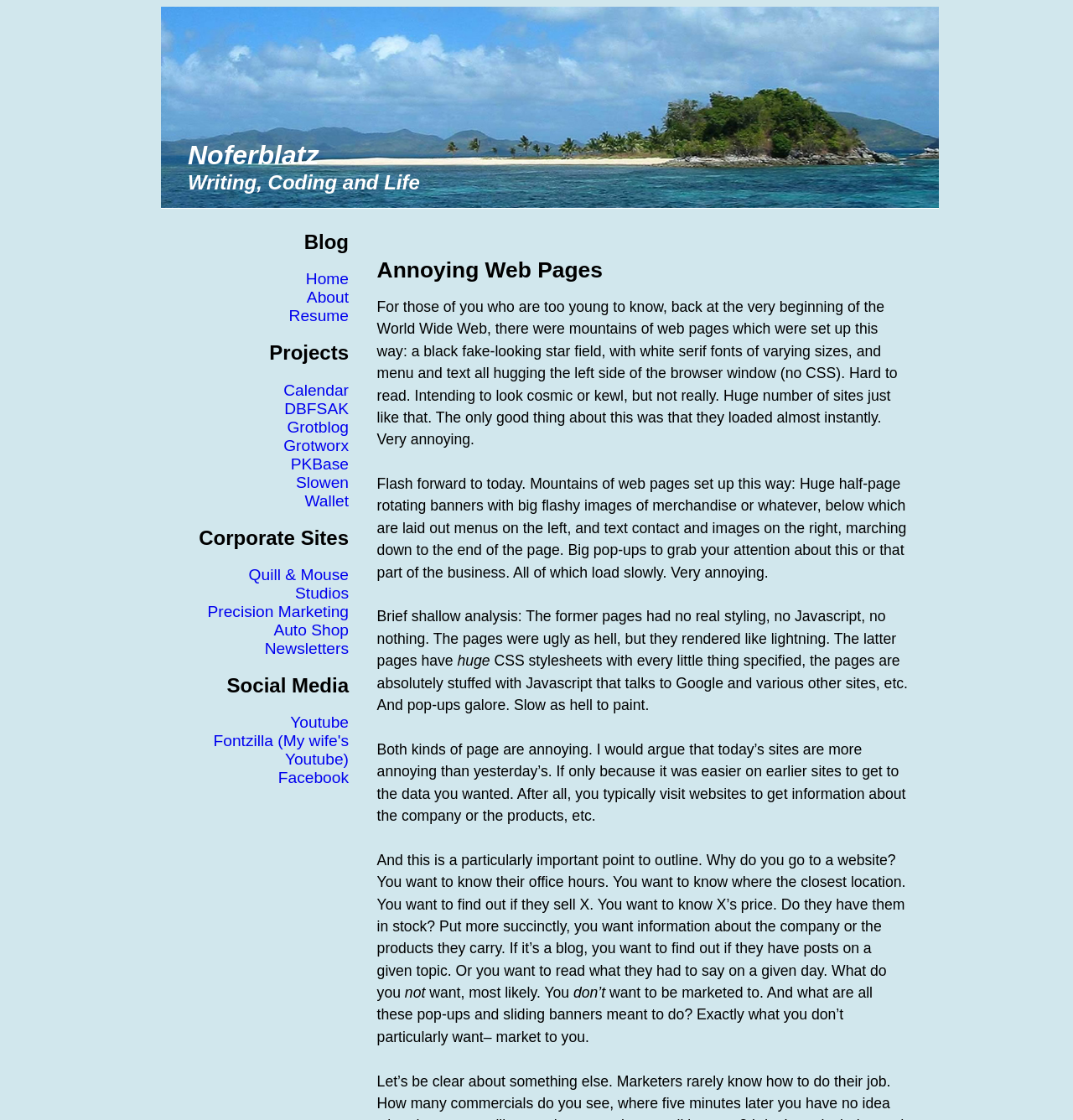What do people typically visit websites for?
With the help of the image, please provide a detailed response to the question.

People typically visit websites to get information about the company or the products, etc. This is stated in the text 'You want to know their office hours. You want to know where the closest location. You want to find out if they sell X. You want to know X’s price. Do they have them in stock?' which is part of the StaticText element with bounding box coordinates [0.351, 0.76, 0.844, 0.894].